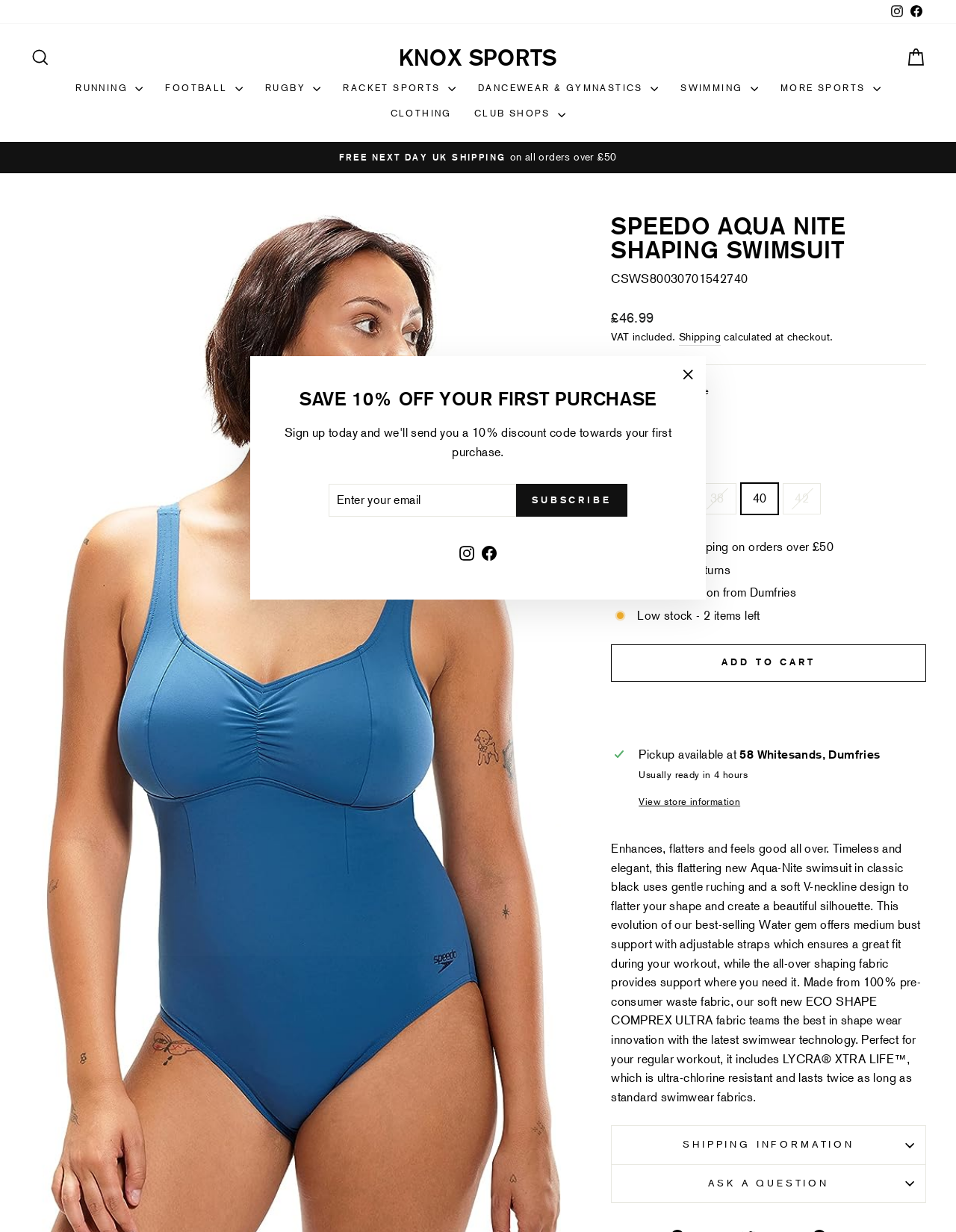Give a detailed account of the webpage's layout and content.

This webpage is about a Speedo Aqua-Nite Shaping Swimsuit, specifically the classic black version. At the top, there are links to social media platforms, including Instagram and Facebook, as well as a search bar and a cart icon. Below that, there is a navigation menu with various sports categories, such as Running, Football, and Swimming.

The main content of the page is focused on the swimsuit, with a large image or slideshow taking up most of the top section. Below the image, there is a brief description of the product, highlighting its features, such as gentle ruching, a soft V-neckline design, and medium bust support with adjustable straps. The text also mentions the eco-friendly fabric used and its benefits.

To the right of the product description, there are options to select the color and size of the swimsuit. Below that, there are additional details about the product, including free UK shipping on orders over £50, no-hassle returns, and local collection from Dumfries. The page also indicates that the item is low in stock, with only 2 items left.

Further down, there are buttons to add the product to the cart, as well as links to view store information and ask a question about the product. Additionally, there is a section with shipping information and a call-to-action to subscribe to the website's newsletter, with a 10% discount offered for first-time customers.